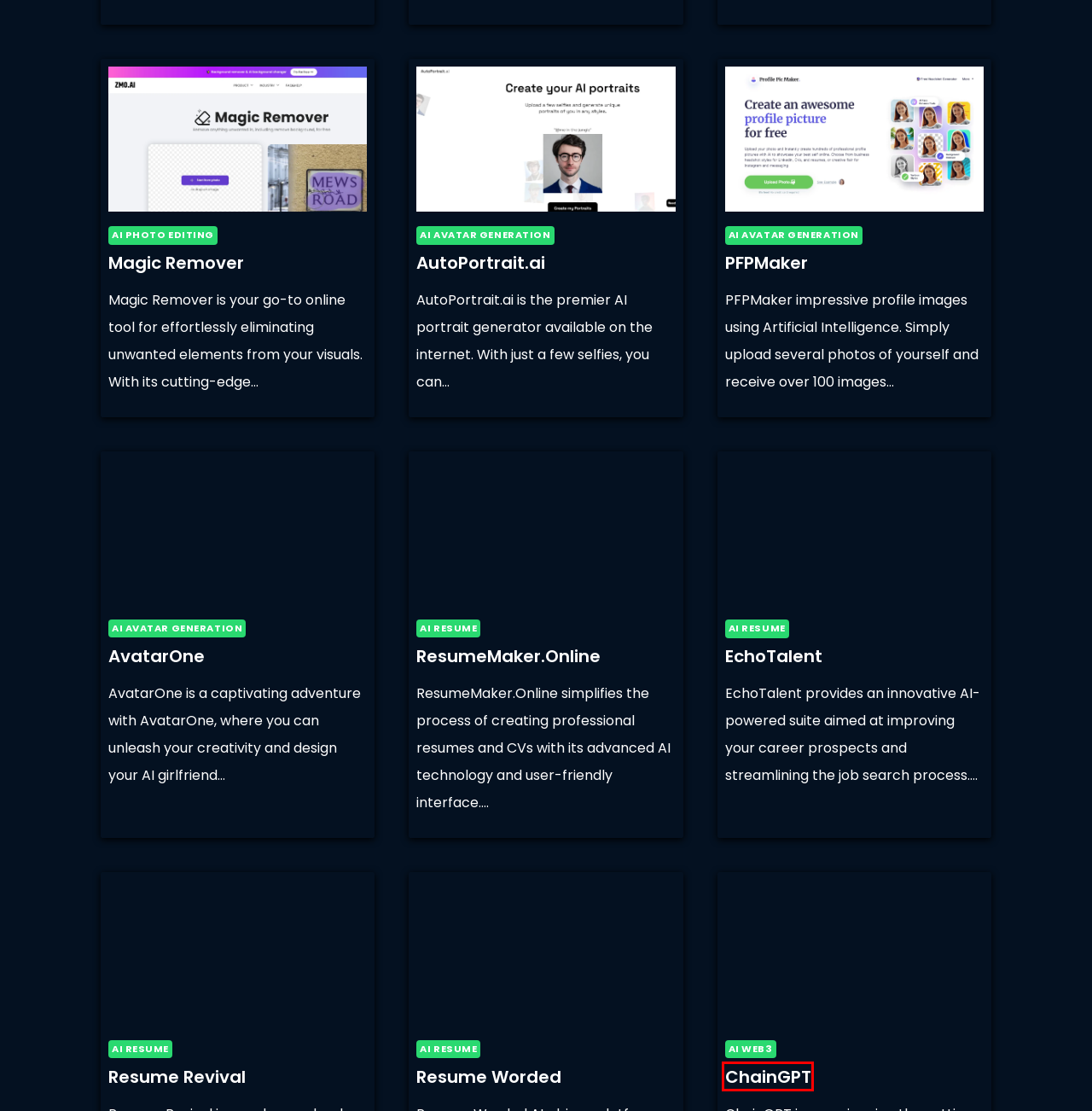Observe the webpage screenshot and focus on the red bounding box surrounding a UI element. Choose the most appropriate webpage description that corresponds to the new webpage after clicking the element in the bounding box. Here are the candidates:
A. ChainGPT: Pricing, Reviews, Features & Alternatives
B. EchoTalent: Pricing, Reviews, Features & Alternatives
C. Magic Remover: Pricing, Reviews, Features & Alternatives
D. PFPMaker: Pricing, Reviews, Features & Alternatives
E. AvatarOne: Pricing, Reviews, Features & Alternatives
F. Resume Revival: Pricing, Reviews, Features & Alternatives
G. Top AI Resume Tools On Latestai.tools
H. ResumeMaker.Online: Pricing, Reviews, Features & Alternatives

A